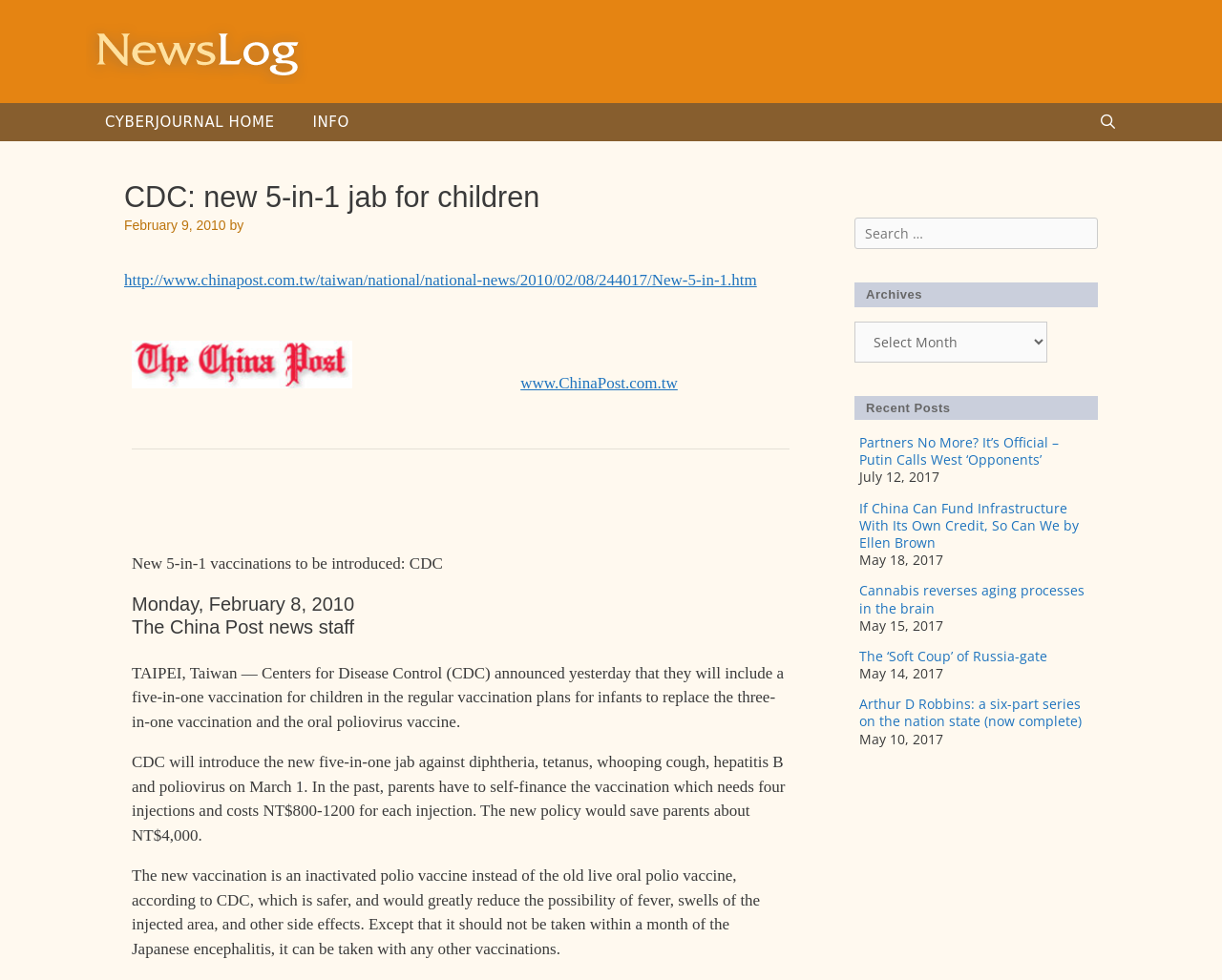What is the topic of the news article?
Look at the image and answer with only one word or phrase.

CDC new 5-in-1 jab for children